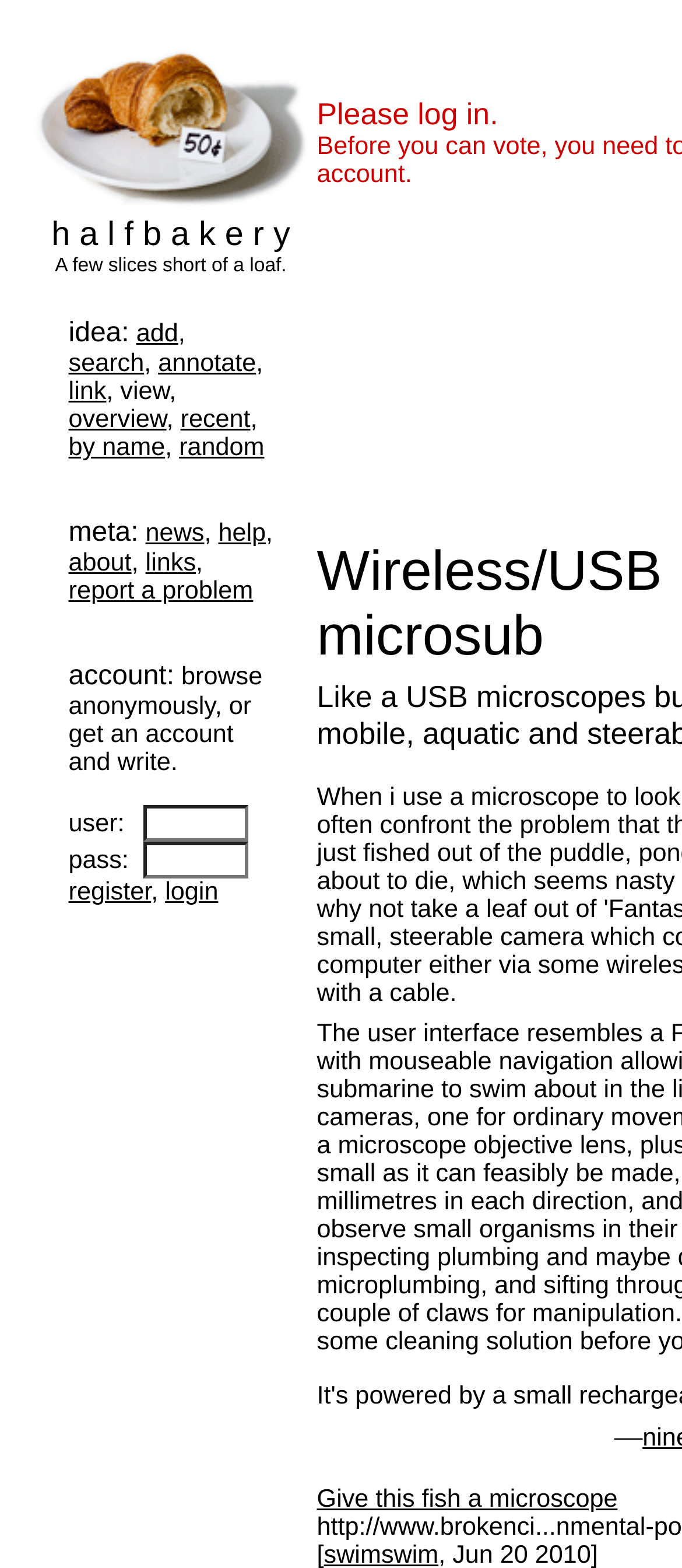Reply to the question with a brief word or phrase: What is the function of the 'login' button?

Login to account